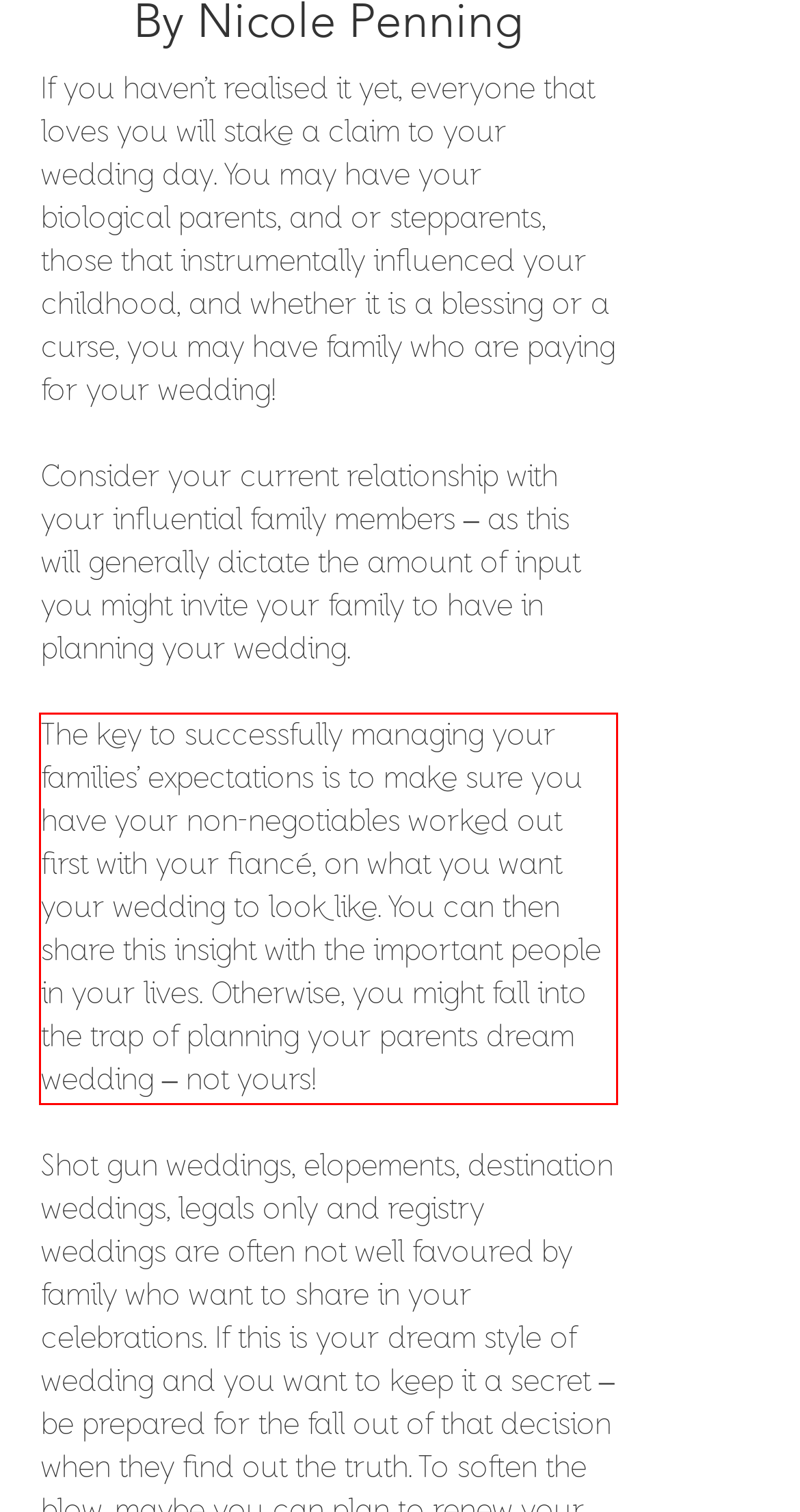Please examine the webpage screenshot containing a red bounding box and use OCR to recognize and output the text inside the red bounding box.

The key to successfully managing your families’ expectations is to make sure you have your non-negotiables worked out first with your fiancé, on what you want your wedding to look like. You can then share this insight with the important people in your lives. Otherwise, you might fall into the trap of planning your parents dream wedding – not yours!